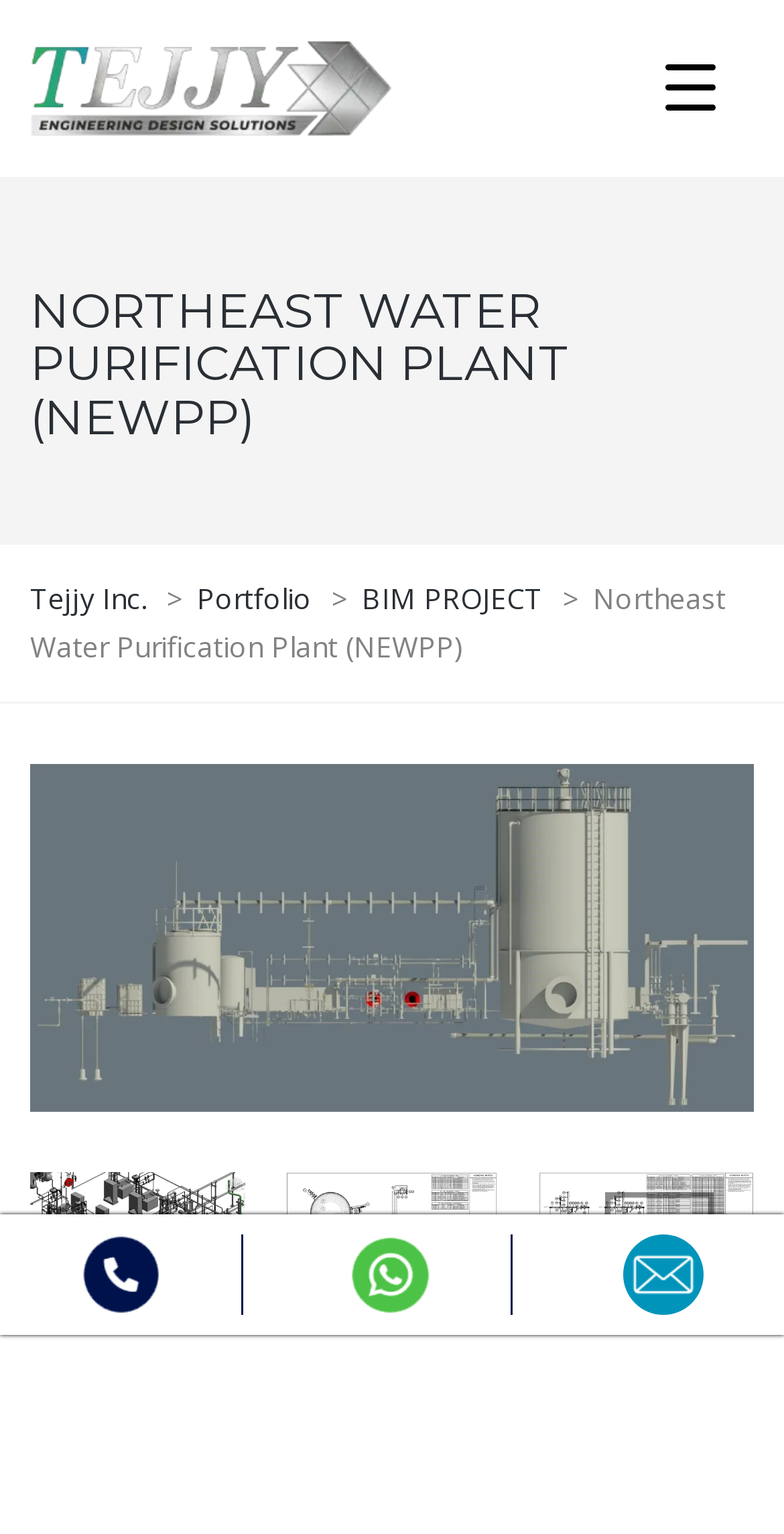Identify the bounding box for the UI element that is described as follows: "parent_node: About aria-label="Menu Trigger"".

[0.809, 0.02, 0.95, 0.092]